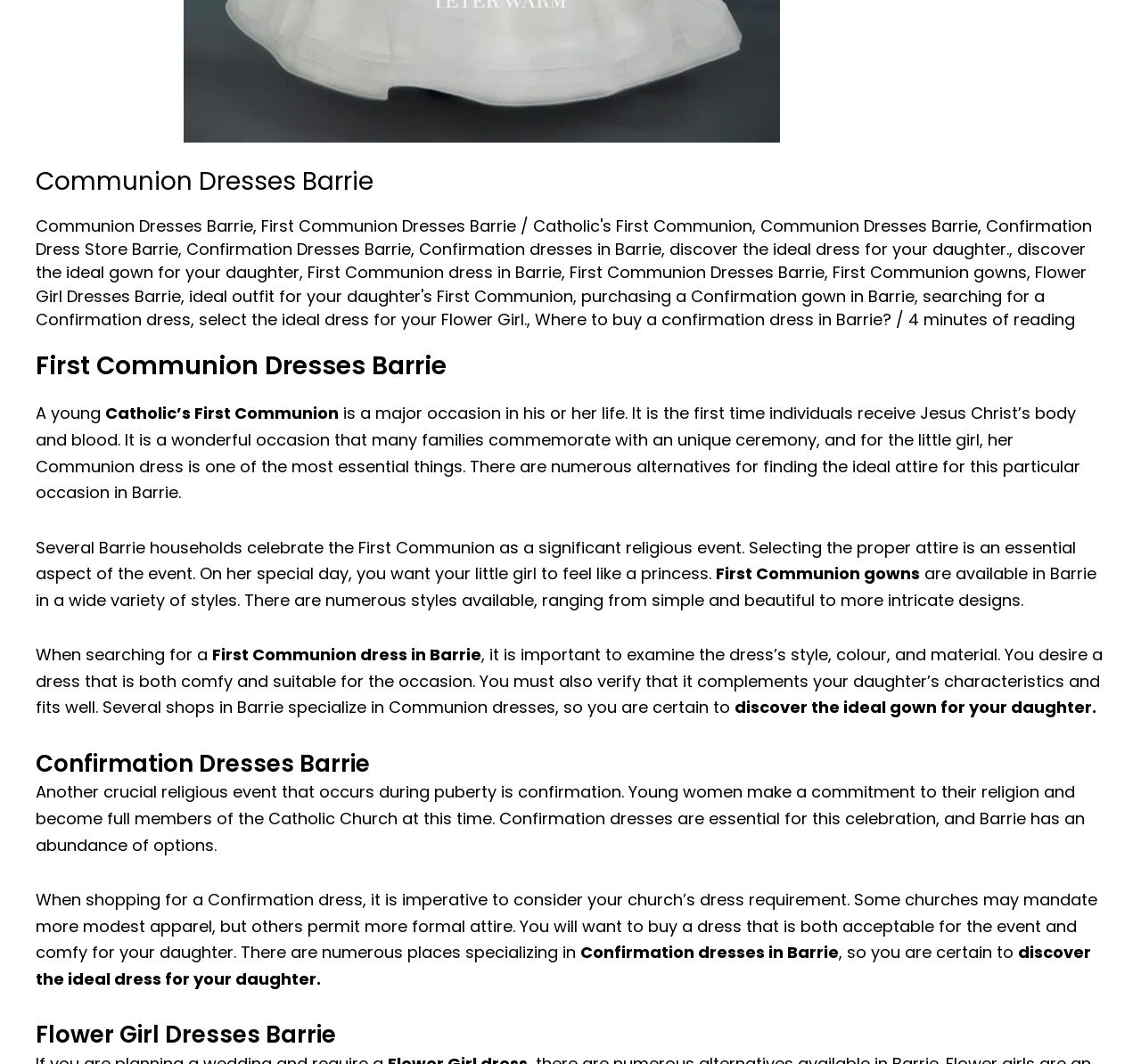Identify the bounding box coordinates of the clickable region necessary to fulfill the following instruction: "Read about Flower Girl Dresses Barrie.". The bounding box coordinates should be four float numbers between 0 and 1, i.e., [left, top, right, bottom].

[0.031, 0.959, 0.969, 0.987]